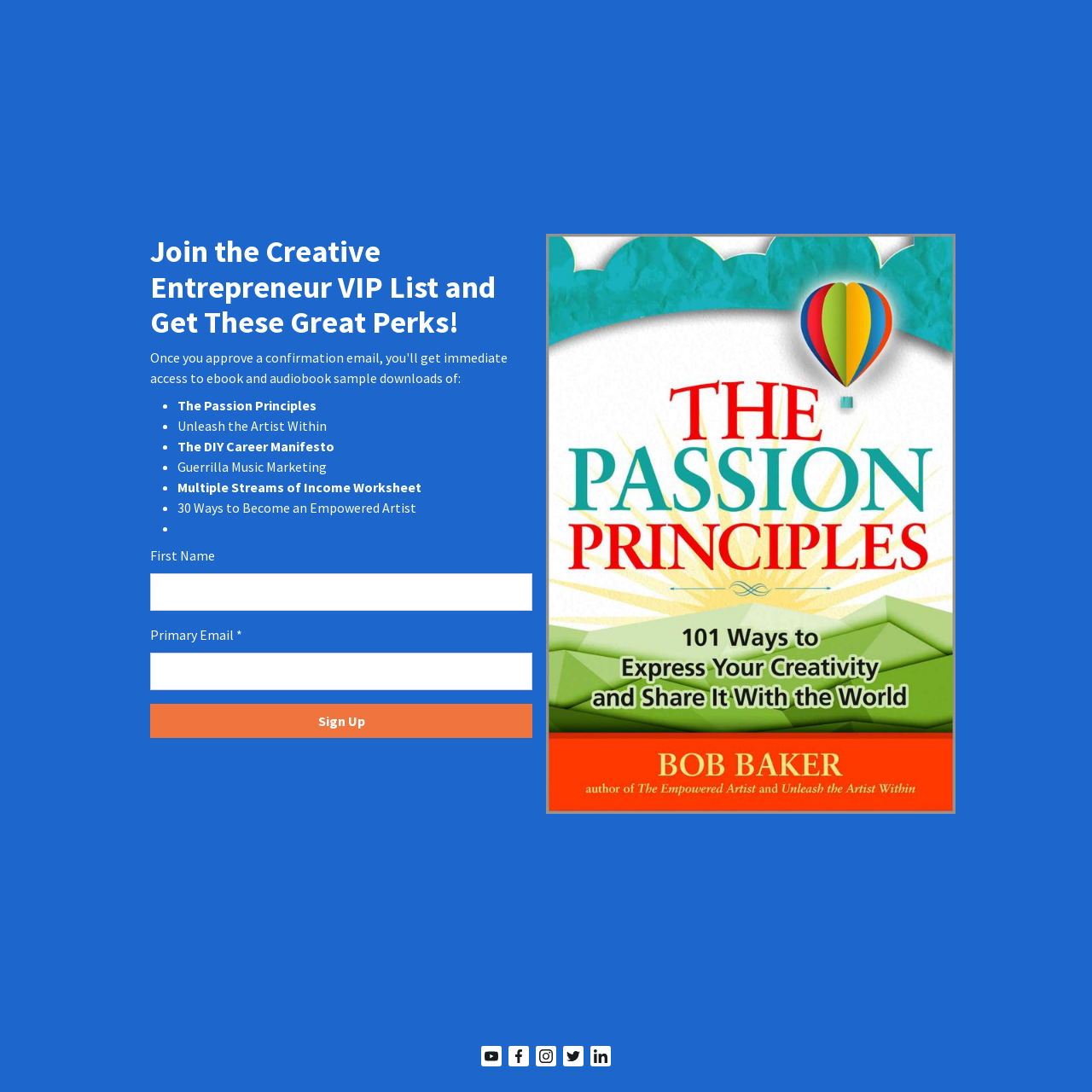Write an extensive caption that covers every aspect of the webpage.

This webpage is a sign-up page for the Creative Entrepreneur VIP List. At the top, there is a heading that reads "Join the Creative Entrepreneur VIP List and Get These Great Perks!" Below the heading, there is a list of bullet points, each describing a different perk, including "The Passion Principles", "Unleash the Artist Within", "The DIY Career Manifesto", "Guerrilla Music Marketing", "Multiple Streams of Income Worksheet", and "30 Ways to Become an Empowered Artist". 

On the right side of the page, there is an image of a book titled "The Art of Persuasion". 

In the middle of the page, there is a form with two text boxes, one for "First Name" and one for "Primary Email", which is required. Below the form, there is a "Sign Up" button. 

At the bottom of the page, there are five social media links, each with an icon, for YouTube, Facebook, Instagram, Twitter, and LinkedIn.